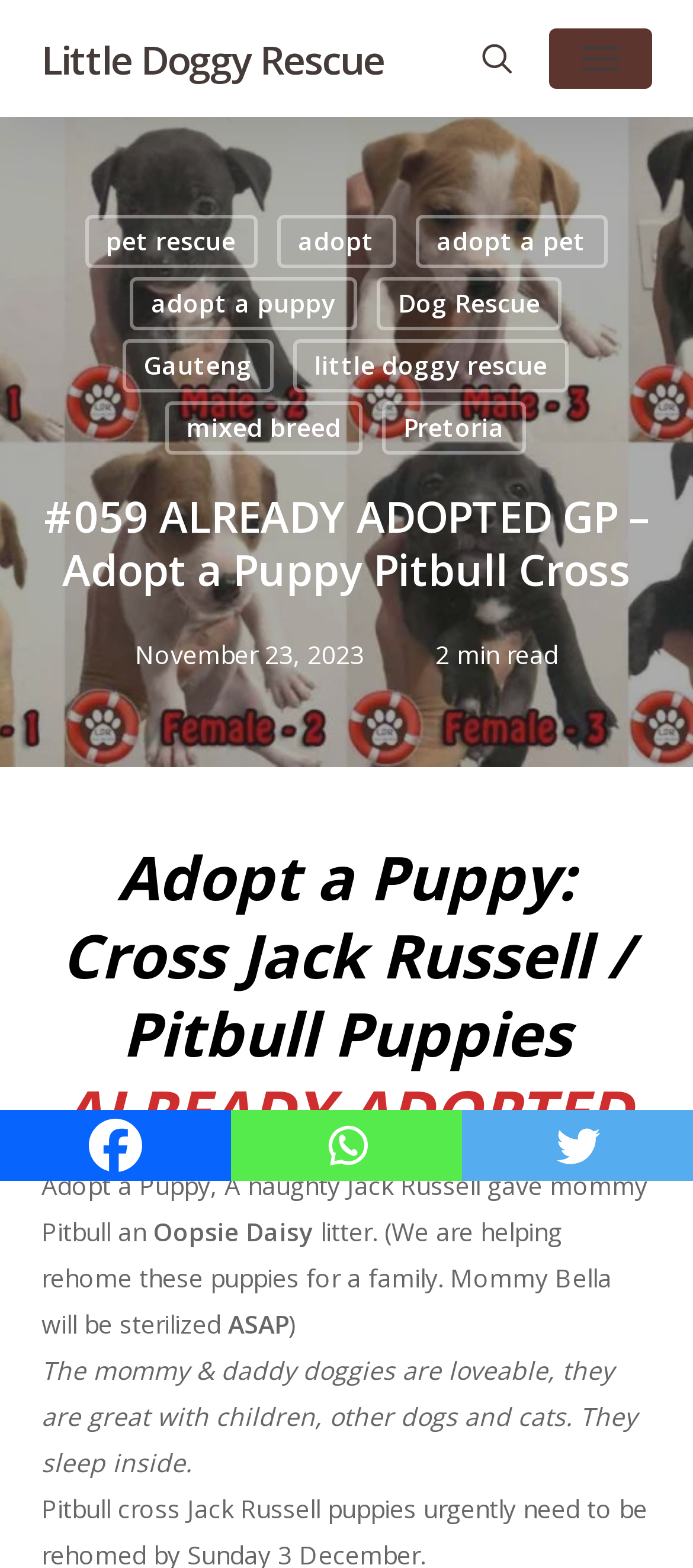Create a detailed summary of all the visual and textual information on the webpage.

This webpage is about adopting puppies, specifically Pitbull cross Jack Russell Terrier puppies that urgently need to be rehomed. At the top left, there is a link to "Little Doggy Rescue" and a search button to the right of it. On the top right, there is a navigation menu button. 

Below the navigation menu, there are several links to related topics, including "pet rescue", "adopt", "adopt a pet", "adopt a puppy", "Dog Rescue", "Gauteng", "little doggy rescue", "mixed breed", and "Pretoria". 

The main content of the webpage starts with a heading that reads "#059 ALREADY ADOPTED GP – Adopt a Puppy Pitbull Cross". Below the heading, there is a date "November 23, 2023" and a text "2 min read" indicating the reading time of the article. 

The main article is divided into sections. The first section has a heading "Adopt a Puppy: Cross Jack Russell / Pitbull Puppies ALREADY ADOPTED". Below the heading, there is a marked text, followed by a paragraph describing the puppies and their parents. The text explains that the puppies are from a litter of a naughty Jack Russell and a Pitbull, and the mommy dog will be sterilized soon. 

The article continues with a description of the mommy and daddy doggies, stating that they are loveable, great with children, other dogs, and cats, and sleep inside. 

On the left side of the webpage, there are social media links to Facebook, Whatsapp, and Twitter.